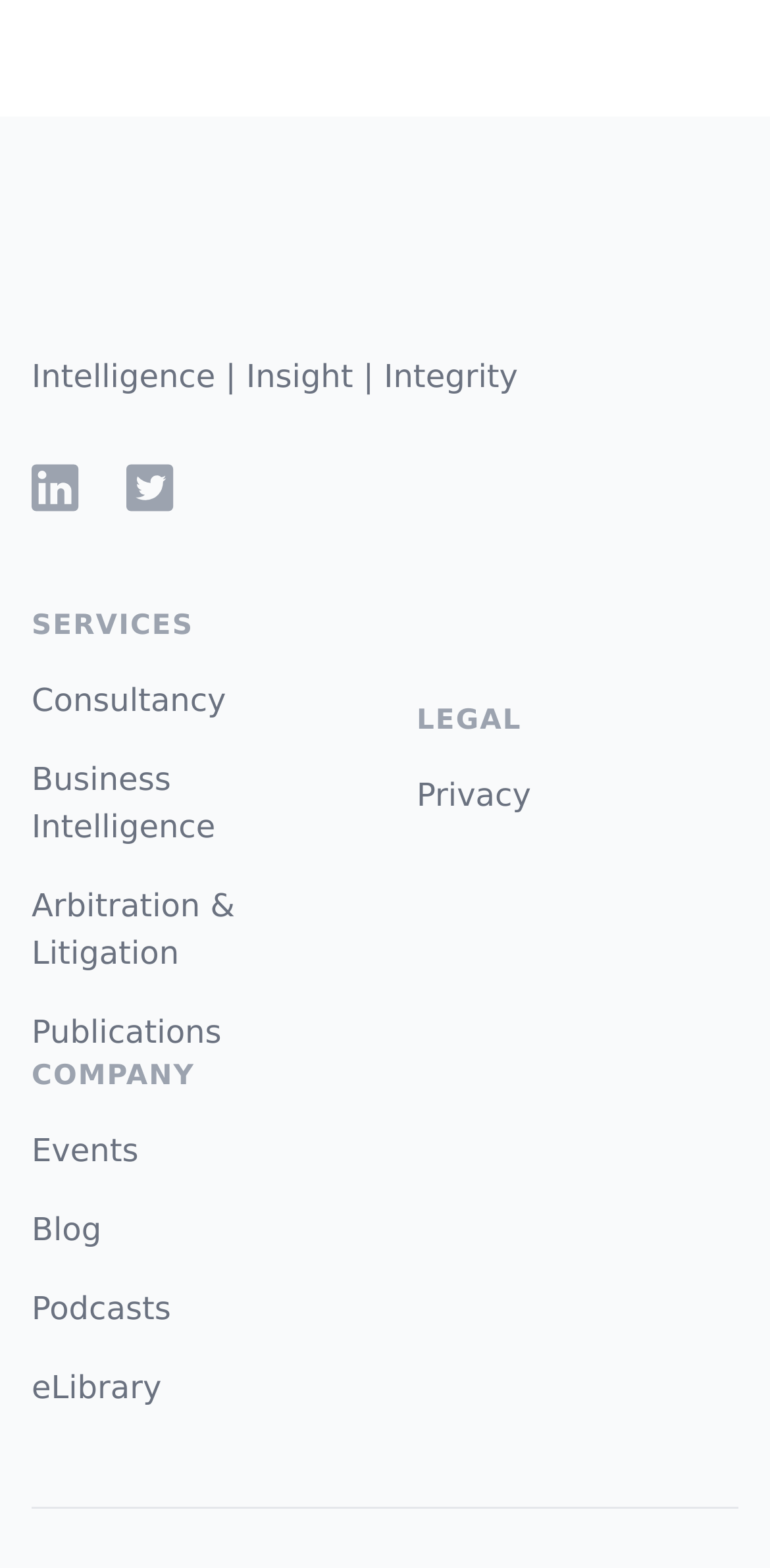Locate the bounding box coordinates for the element described below: "LinkedIn". The coordinates must be four float values between 0 and 1, formatted as [left, top, right, bottom].

[0.041, 0.295, 0.103, 0.326]